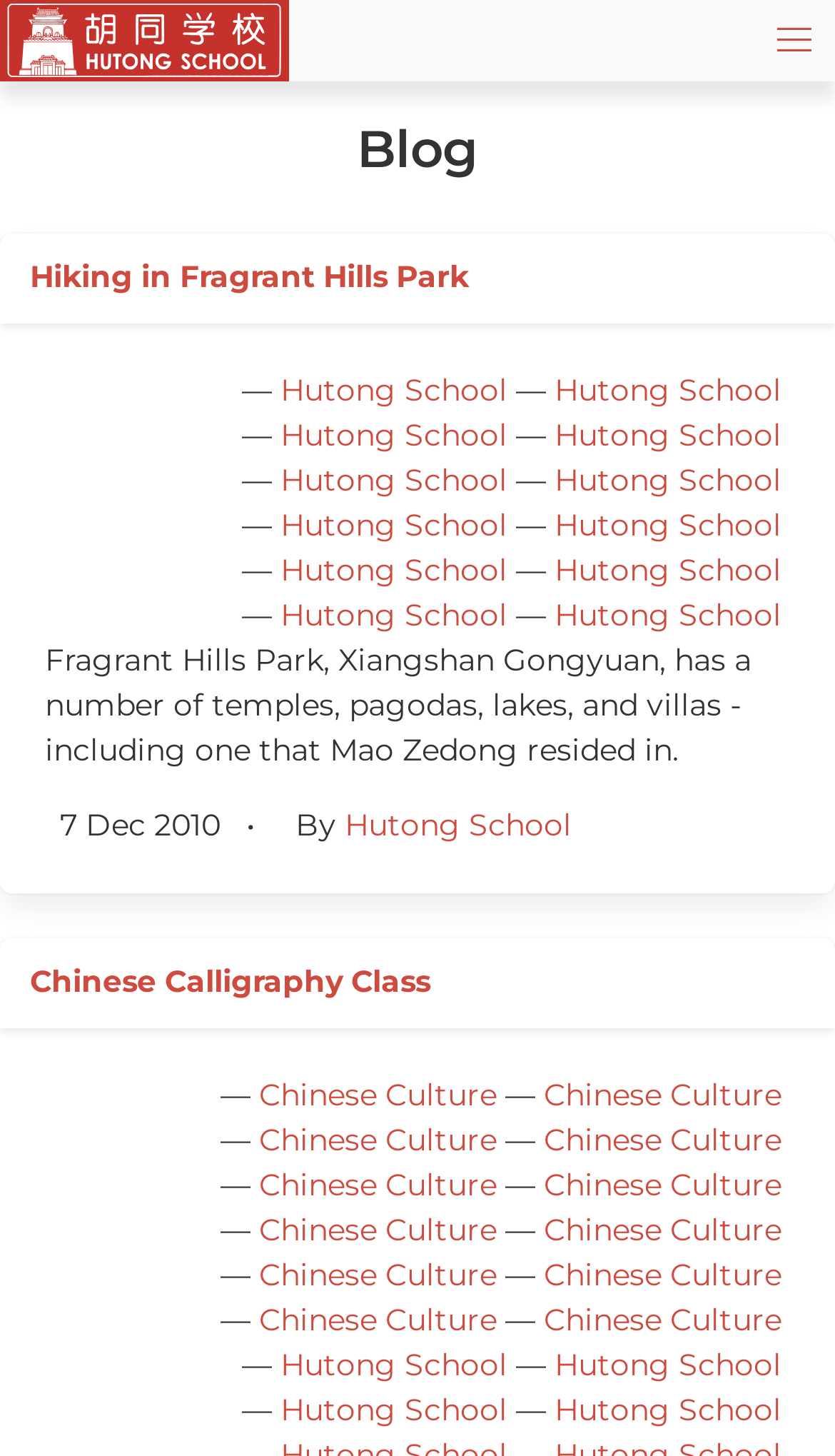Find the bounding box coordinates of the element to click in order to complete this instruction: "Click the 'Chinese Culture' link". The bounding box coordinates must be four float numbers between 0 and 1, denoted as [left, top, right, bottom].

[0.31, 0.738, 0.595, 0.765]